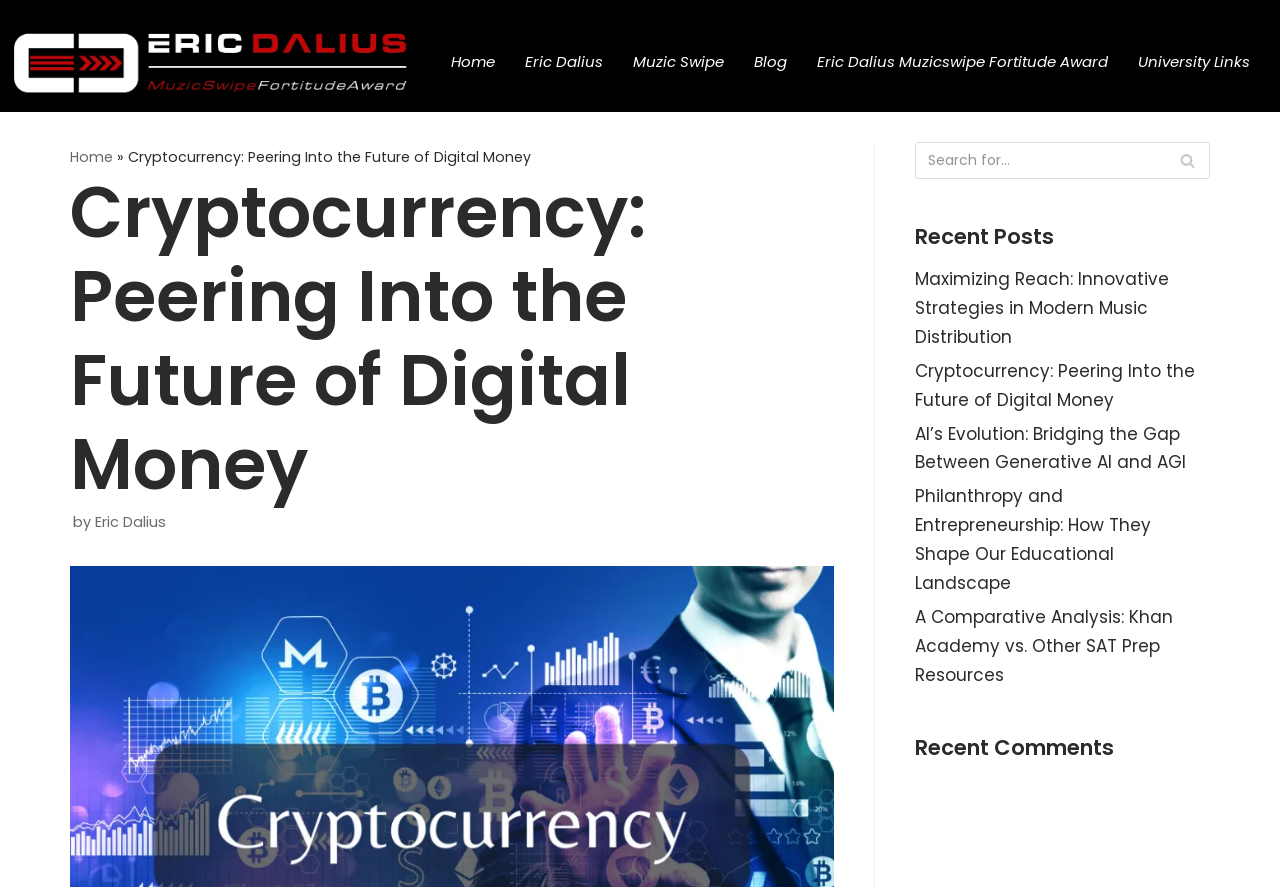Using the element description provided, determine the bounding box coordinates in the format (top-left x, top-left y, bottom-right x, bottom-right y). Ensure that all values are floating point numbers between 0 and 1. Element description: Eric Dalius Muzicswipe Fortitude Award

[0.626, 0.025, 0.877, 0.115]